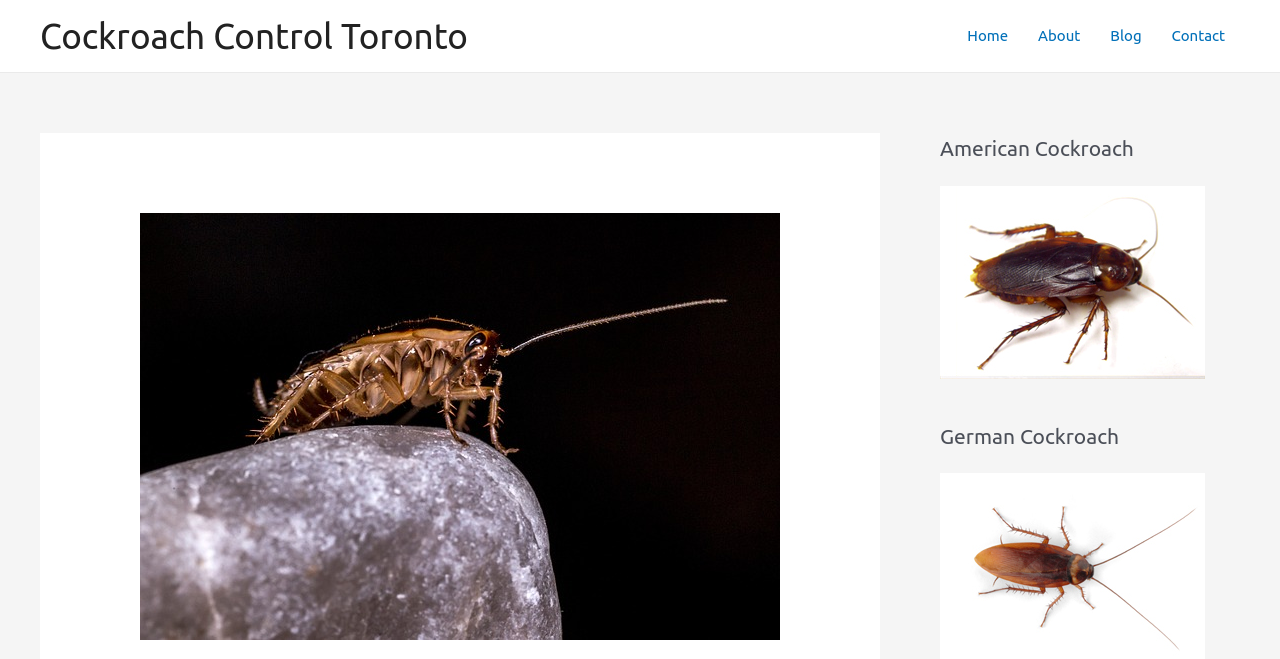What type of pest is the website about?
Look at the image and answer the question using a single word or phrase.

Cockroaches